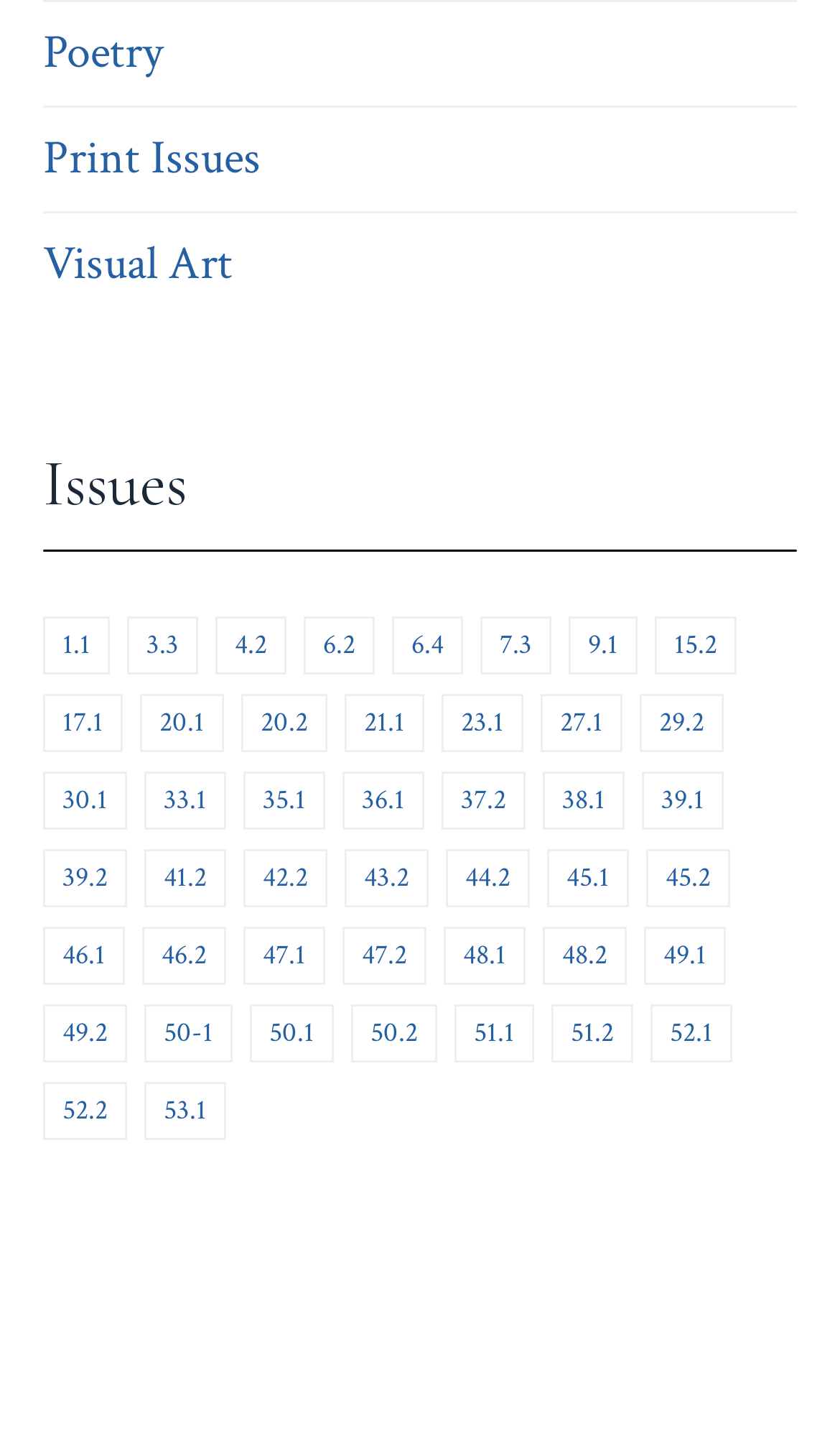Answer the following query with a single word or phrase:
Are there any issues with no items?

No